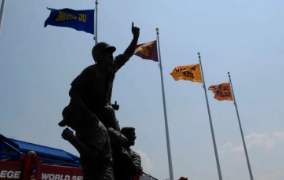What is the color of the sky?
Answer with a single word or phrase, using the screenshot for reference.

Blue